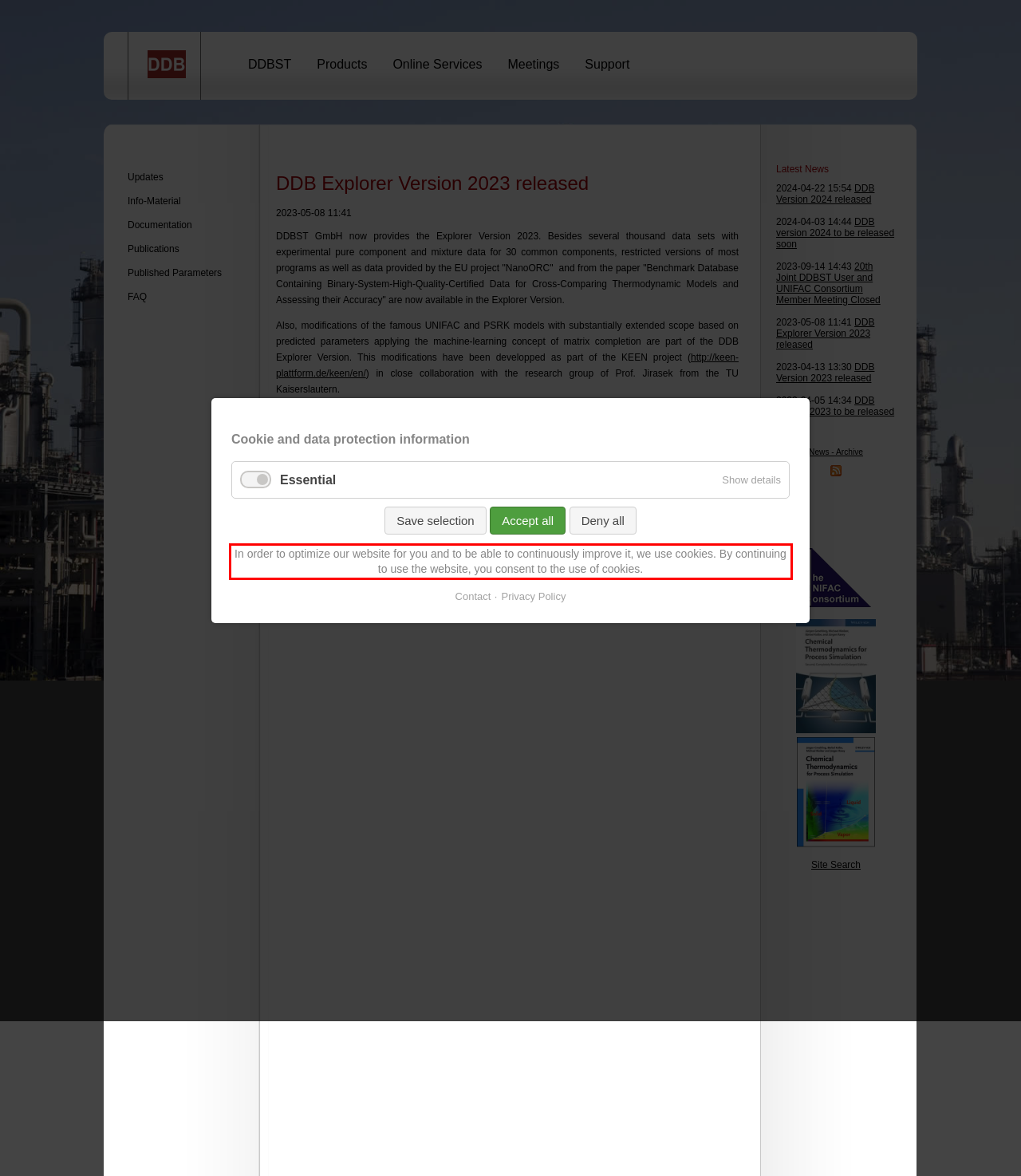From the given screenshot of a webpage, identify the red bounding box and extract the text content within it.

In order to optimize our website for you and to be able to continuously improve it, we use cookies. By continuing to use the website, you consent to the use of cookies.